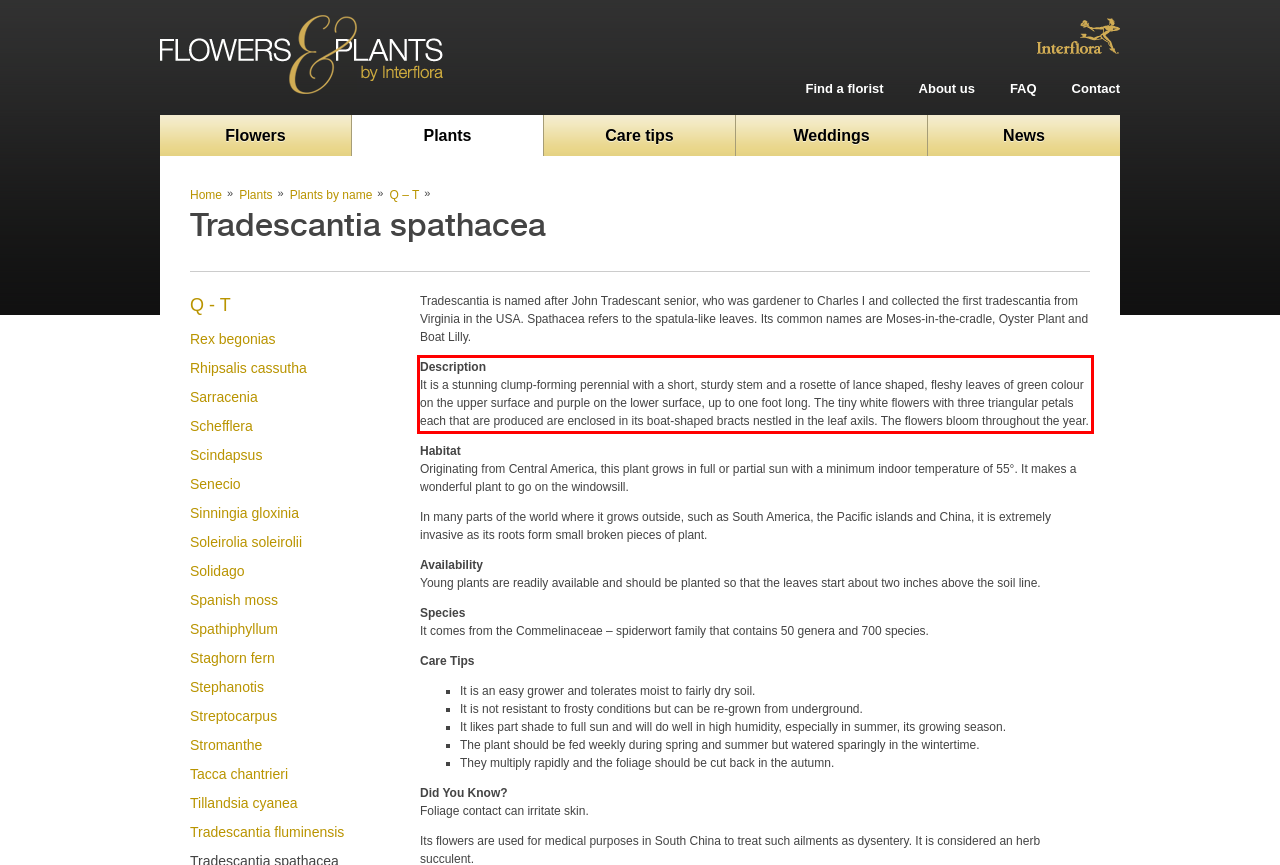Identify and extract the text within the red rectangle in the screenshot of the webpage.

Description It is a stunning clump-forming perennial with a short, sturdy stem and a rosette of lance shaped, fleshy leaves of green colour on the upper surface and purple on the lower surface, up to one foot long. The tiny white flowers with three triangular petals each that are produced are enclosed in its boat-shaped bracts nestled in the leaf axils. The flowers bloom throughout the year.